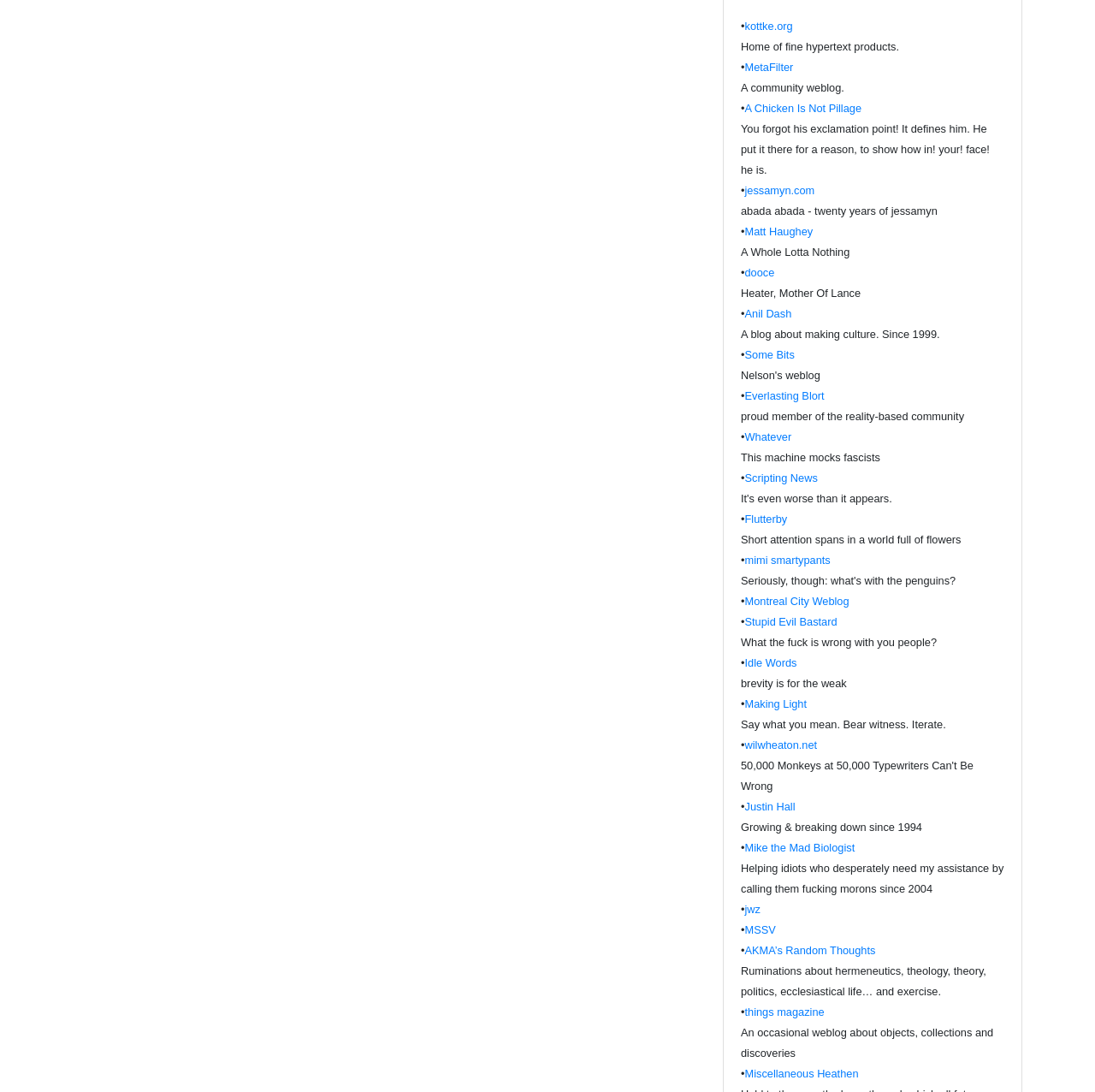Give a concise answer of one word or phrase to the question: 
What is the text next to the link 'MetaFilter'?

A community weblog.